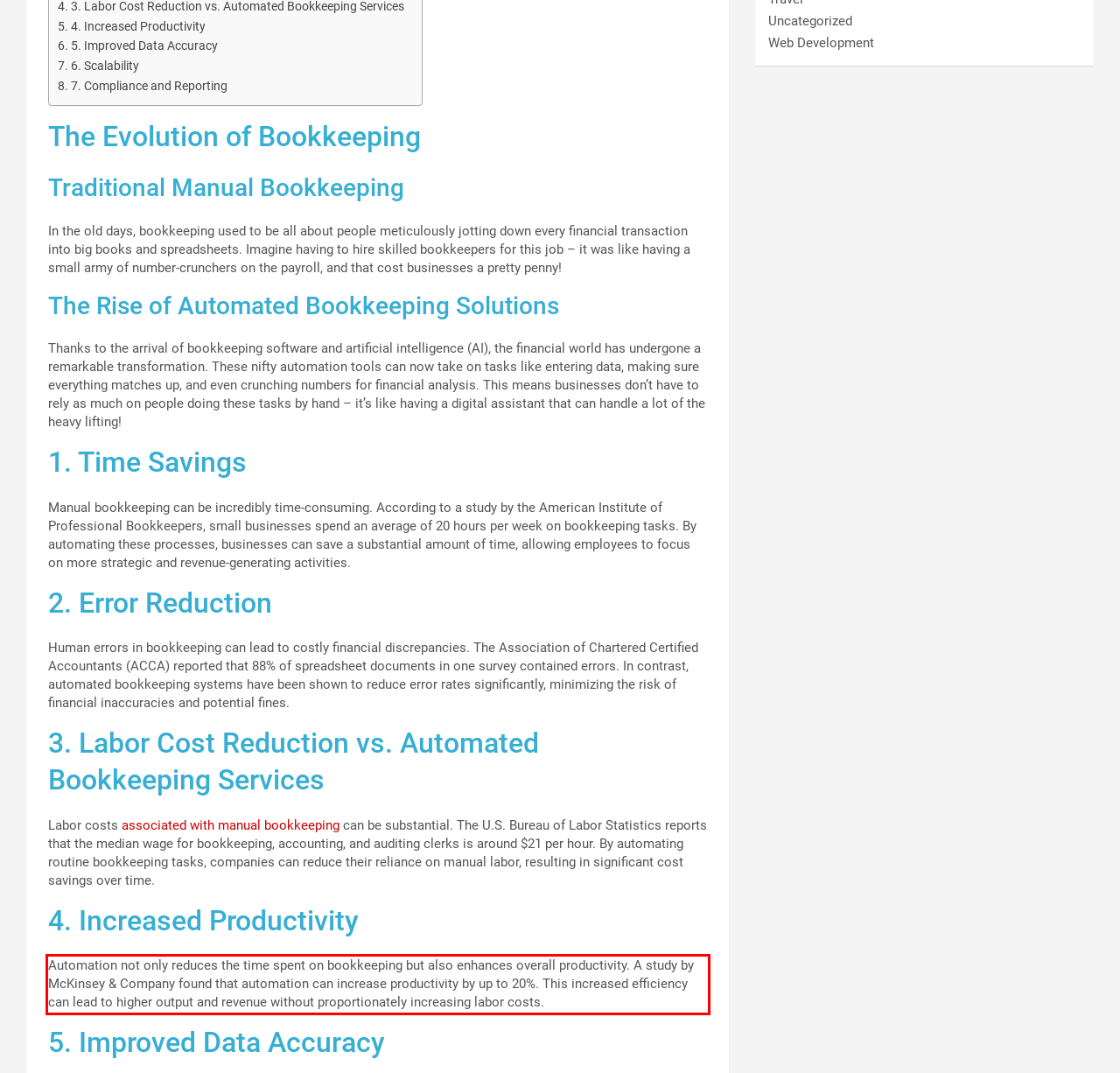You are looking at a screenshot of a webpage with a red rectangle bounding box. Use OCR to identify and extract the text content found inside this red bounding box.

Automation not only reduces the time spent on bookkeeping but also enhances overall productivity. A study by McKinsey & Company found that automation can increase productivity by up to 20%. This increased efficiency can lead to higher output and revenue without proportionately increasing labor costs.